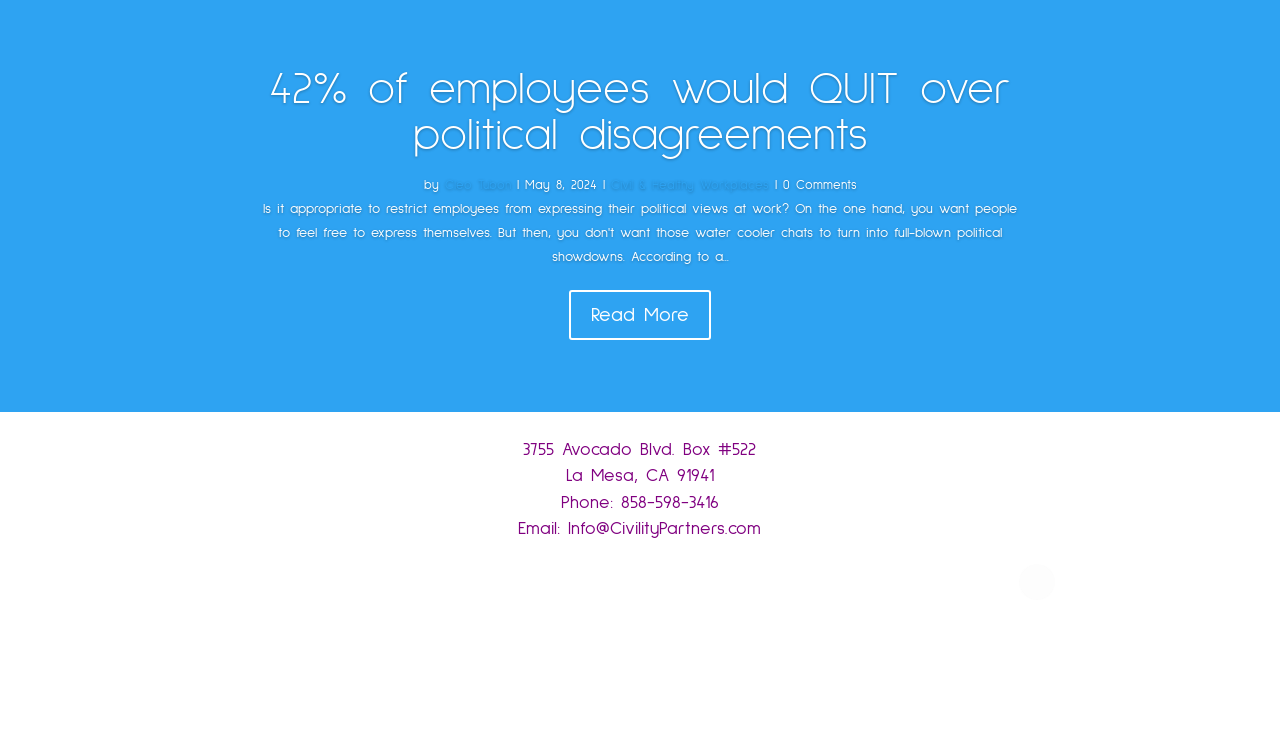What is the topic of the article?
Look at the image and respond with a single word or a short phrase.

Political disagreements